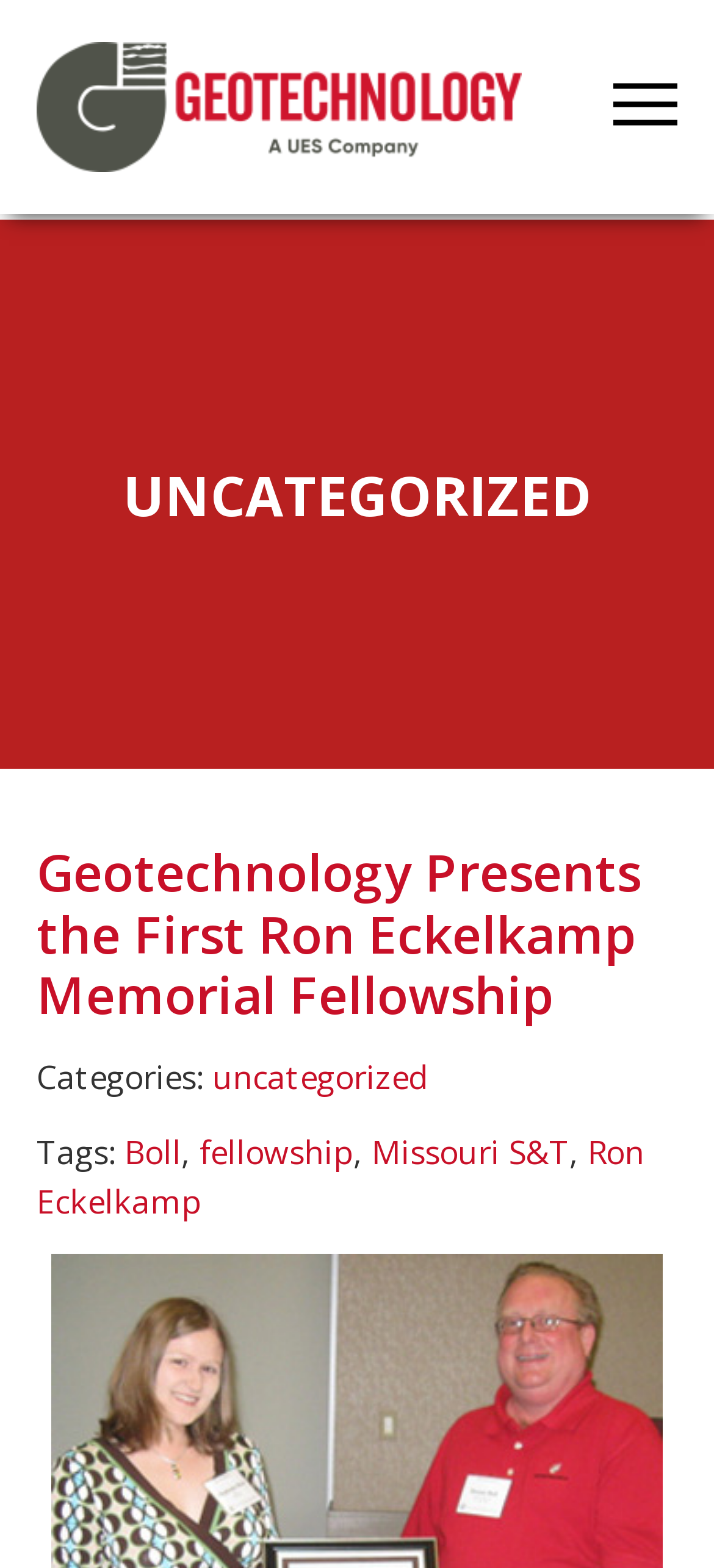Identify the bounding box coordinates of the HTML element based on this description: "Missouri S&T".

[0.521, 0.72, 0.797, 0.748]